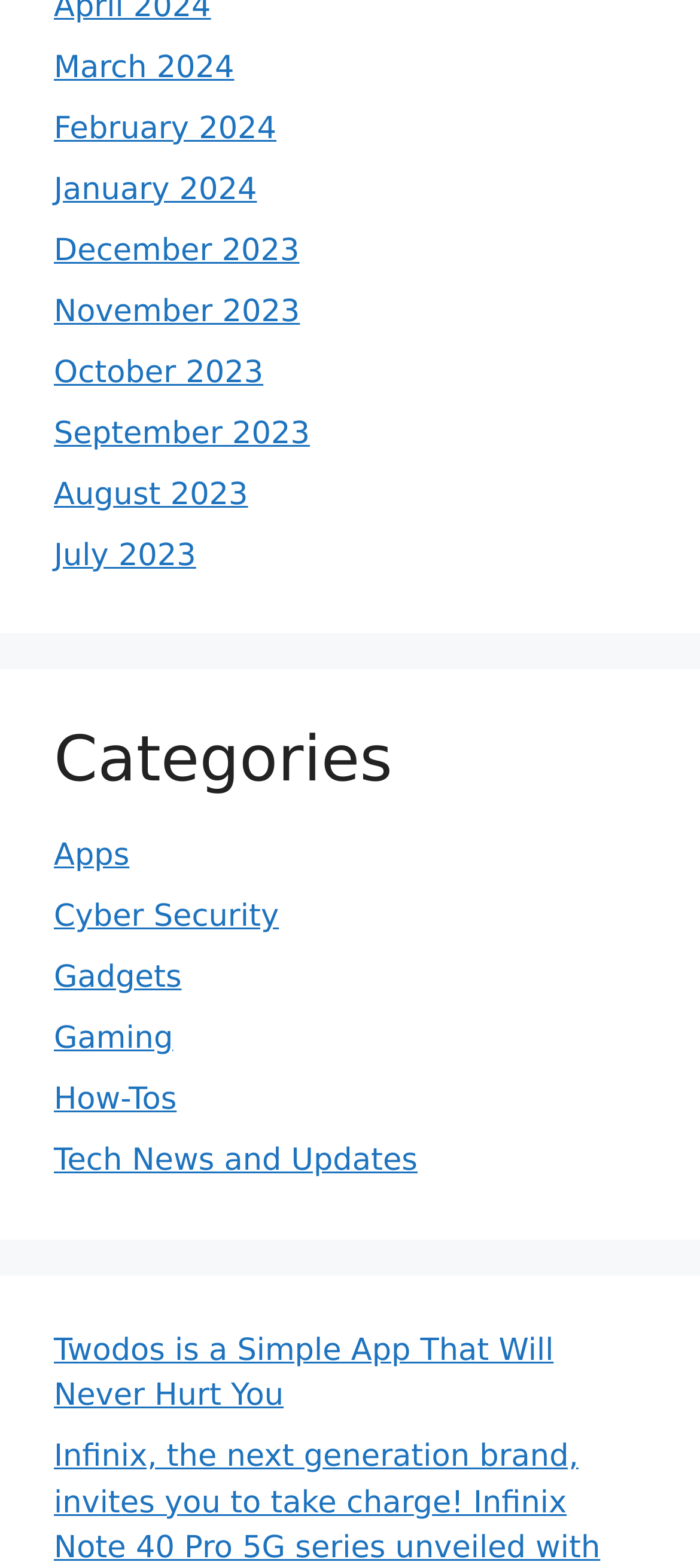Predict the bounding box of the UI element based on the description: "Apps". The coordinates should be four float numbers between 0 and 1, formatted as [left, top, right, bottom].

[0.077, 0.535, 0.185, 0.558]